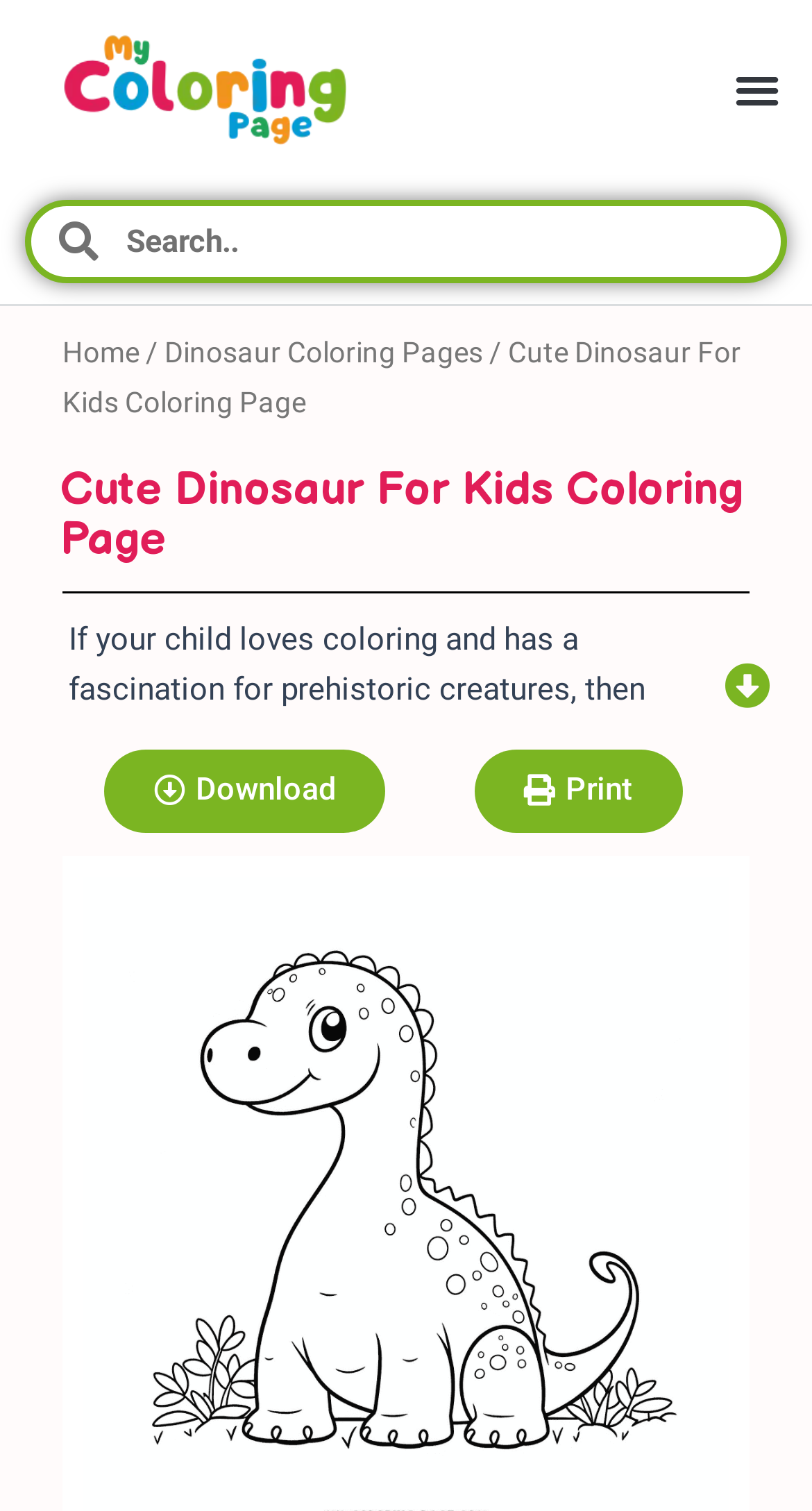Using the provided element description: "parent_node: Search name="s" placeholder="Search.."", identify the bounding box coordinates. The coordinates should be four floats between 0 and 1 in the order [left, top, right, bottom].

[0.121, 0.136, 0.961, 0.183]